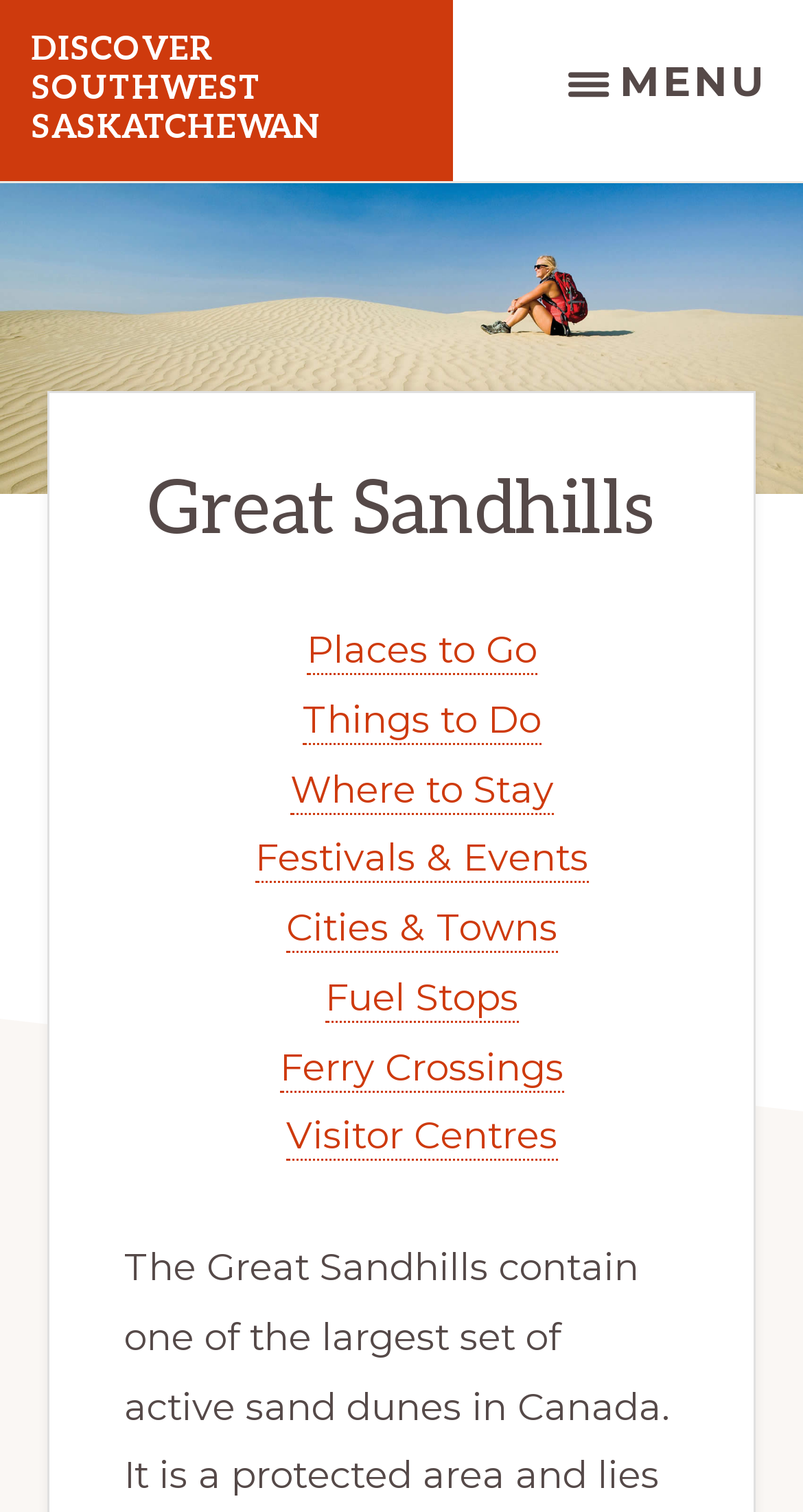How many links are there under the image?
Please look at the screenshot and answer using one word or phrase.

7